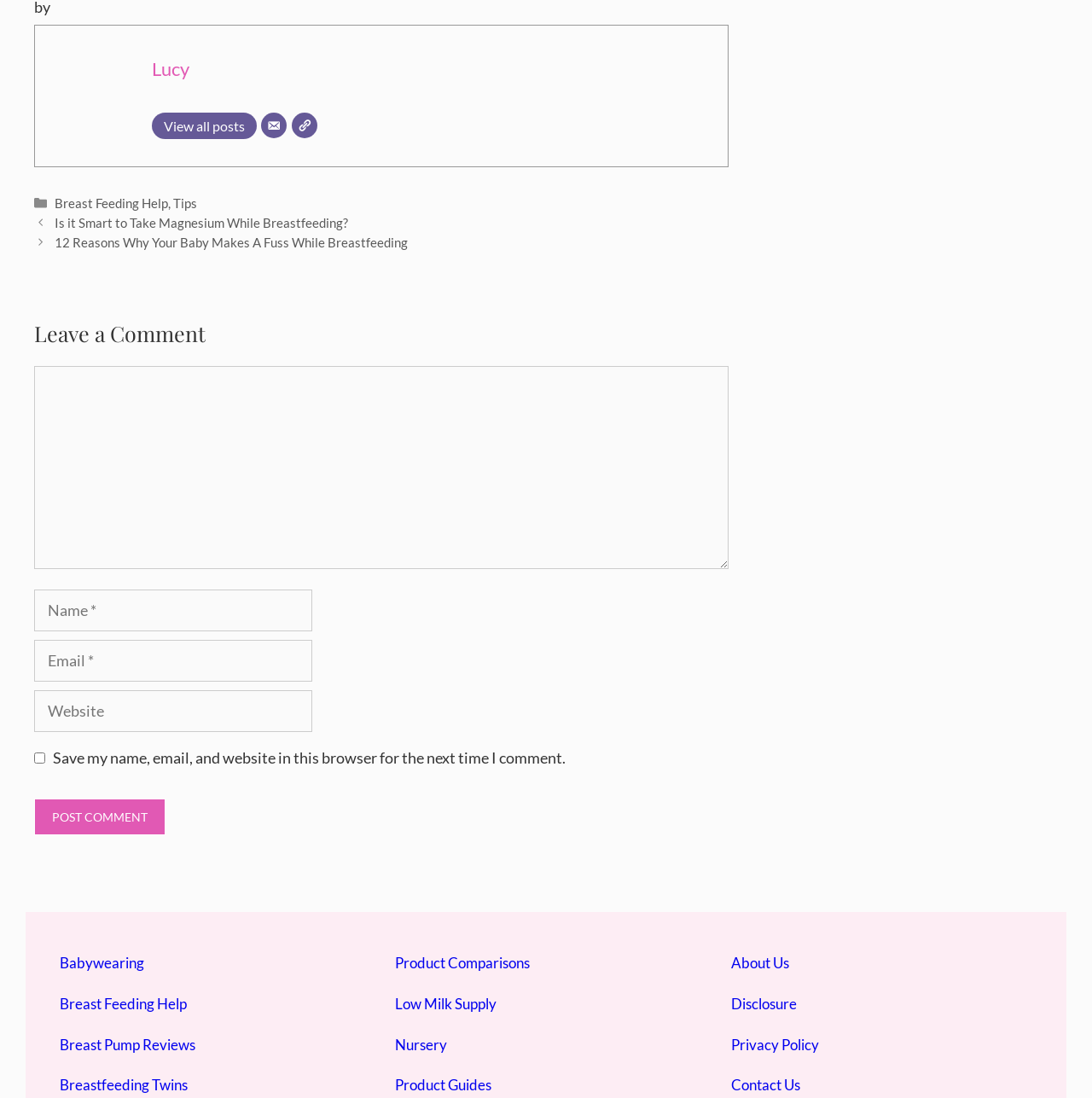Provide a brief response in the form of a single word or phrase:
What categories are available on this webpage?

Breast Feeding Help, Tips, etc.